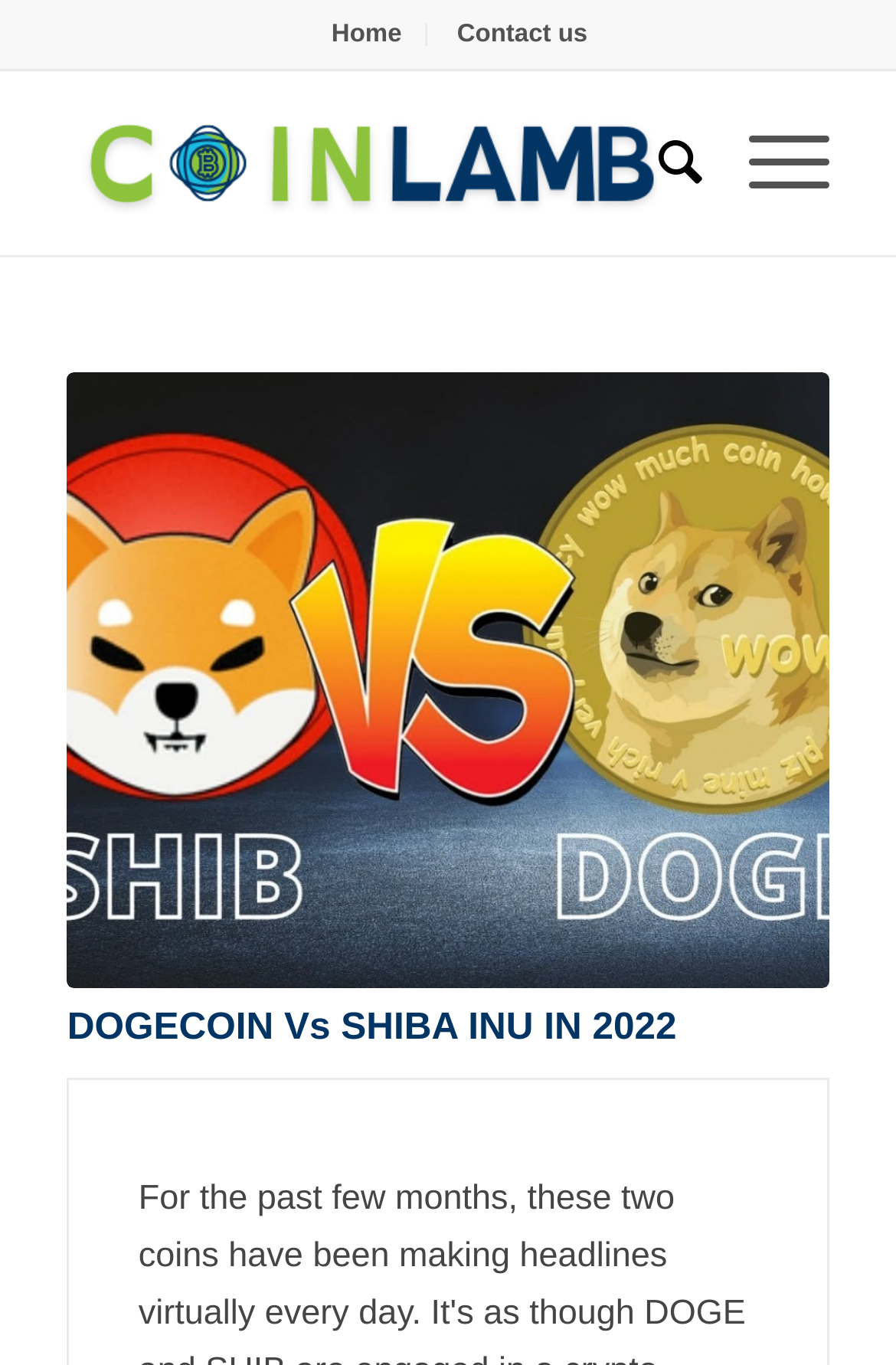How many elements are in the layout table?
Look at the image and provide a short answer using one word or a phrase.

1